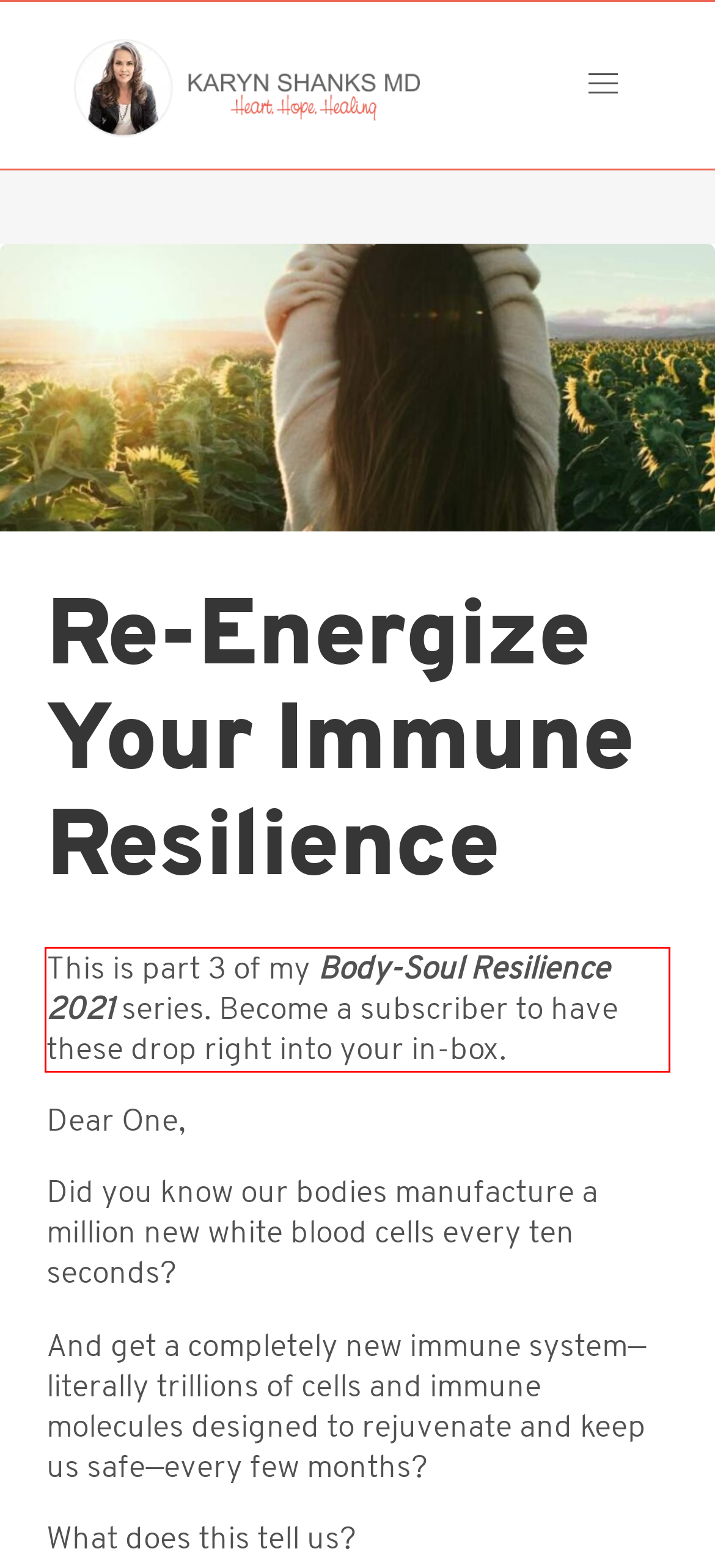Please examine the webpage screenshot containing a red bounding box and use OCR to recognize and output the text inside the red bounding box.

This is part 3 of my Body-Soul Resilience 2021 series. Become a subscriber to have these drop right into your in-box.